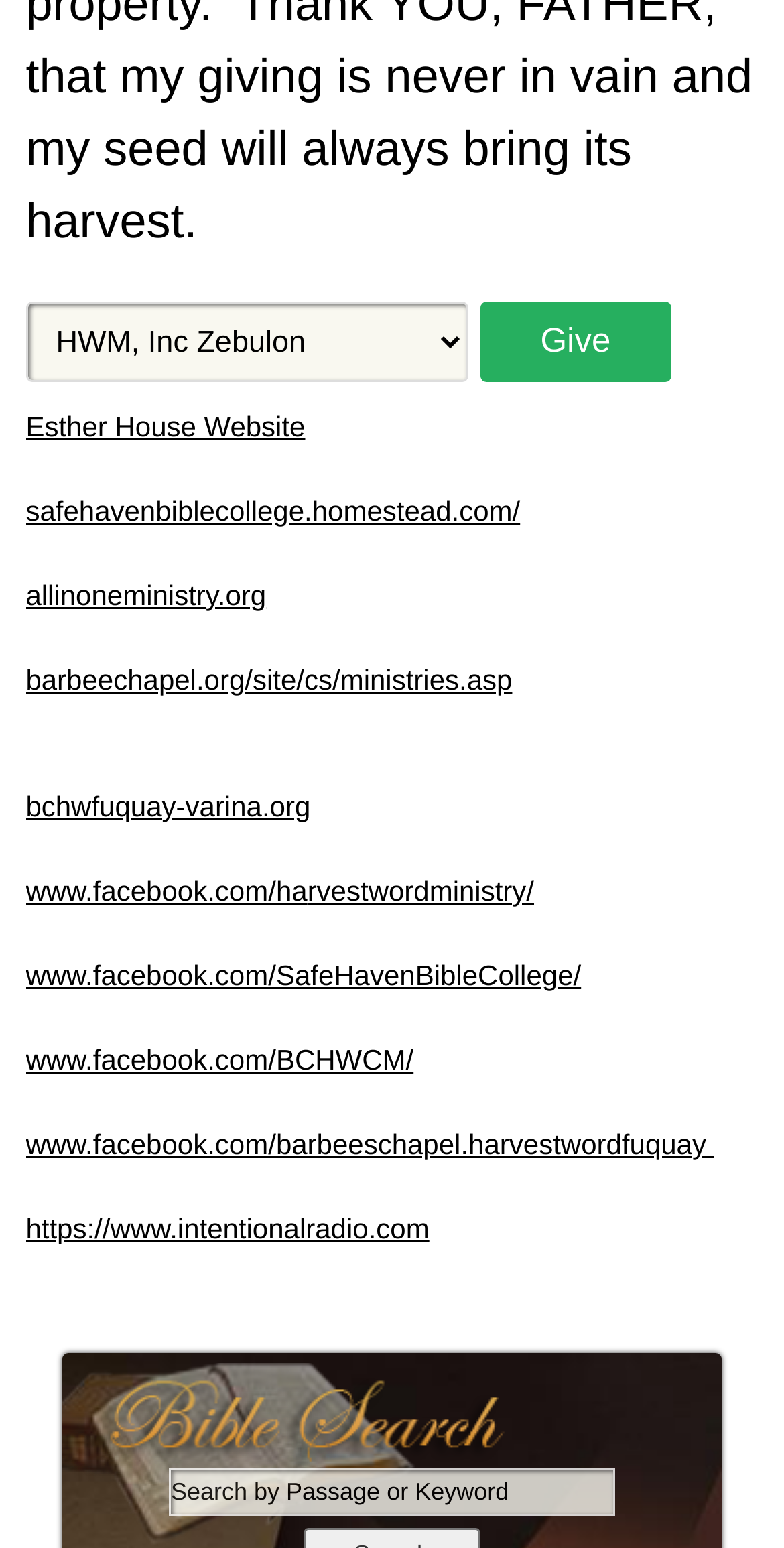Given the description "Esther House Website", provide the bounding box coordinates of the corresponding UI element.

[0.033, 0.265, 0.389, 0.286]